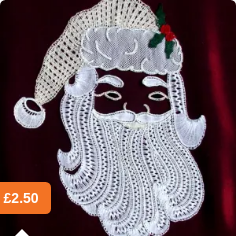Respond with a single word or short phrase to the following question: 
What is the theme of the lace pattern?

Christmas